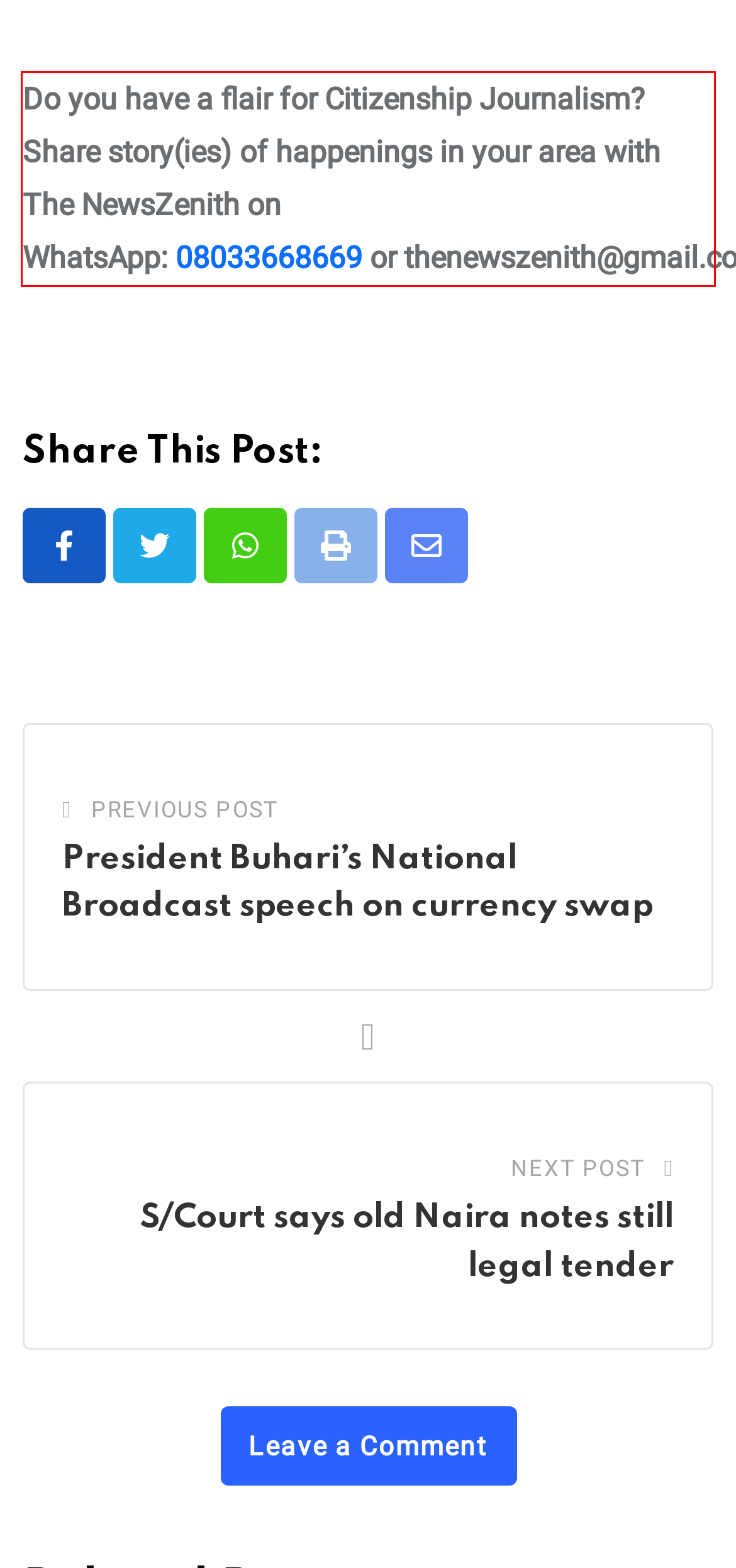Please use OCR to extract the text content from the red bounding box in the provided webpage screenshot.

Do you have a flair for Citizenship Journalism? Share story(ies) of happenings in your area with The NewsZenith on WhatsApp: 08033668669 or thenewszenith@gmail.com